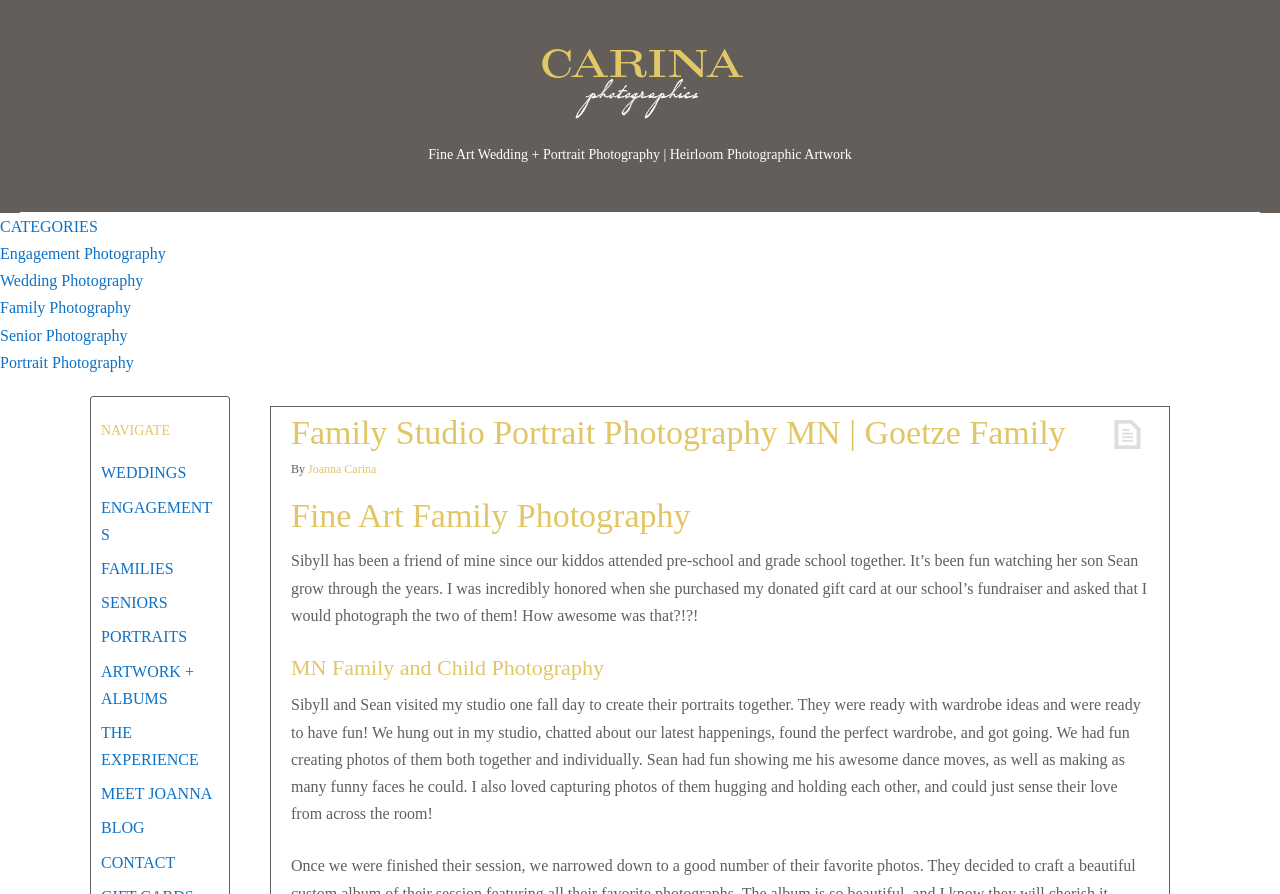Detail the various sections and features present on the webpage.

This webpage is a photography studio's website, specifically showcasing a family studio portrait photography session featuring a mother and son. At the top left corner, there is a logo of Minneapolis Wedding Photographers Carina Photographics, which is a clickable link. Next to the logo, there is a heading that reads "Fine Art Wedding + Portrait Photography | Heirloom Photographic Artwork".

Below the logo and heading, there is a secondary navigation menu with links to different categories, including Engagement Photography, Wedding Photography, Family Photography, Senior Photography, and Portrait Photography. The Family Photography link is highlighted, indicating that it is the current page.

The main content of the page is divided into sections, each with a heading. The first section has a heading "Family Studio Portrait Photography MN | Goetze Family" and features a brief description of the photography session, including the names of the mother and son, Sibyll and Sean. There is also a link to the photographer's name, Joanna Carina.

The next section has a heading "Fine Art Family Photography" and features a longer description of the photography session, including details about the mother and son's relationship and the photography process. There are also several paragraphs of text describing the experience of the photography session, including the fun and playful moments captured during the session.

To the right of the main content, there is a navigation menu with links to different sections of the website, including Weddings, Engagements, Families, Seniors, Portraits, Artwork + Albums, The Experience, Meet Joanna, Blog, and Contact. There is also an image with a post icon above the navigation menu.

Overall, the webpage is a showcase of the photographer's work, specifically highlighting a family studio portrait photography session, and providing a brief description of the experience and process of the session.